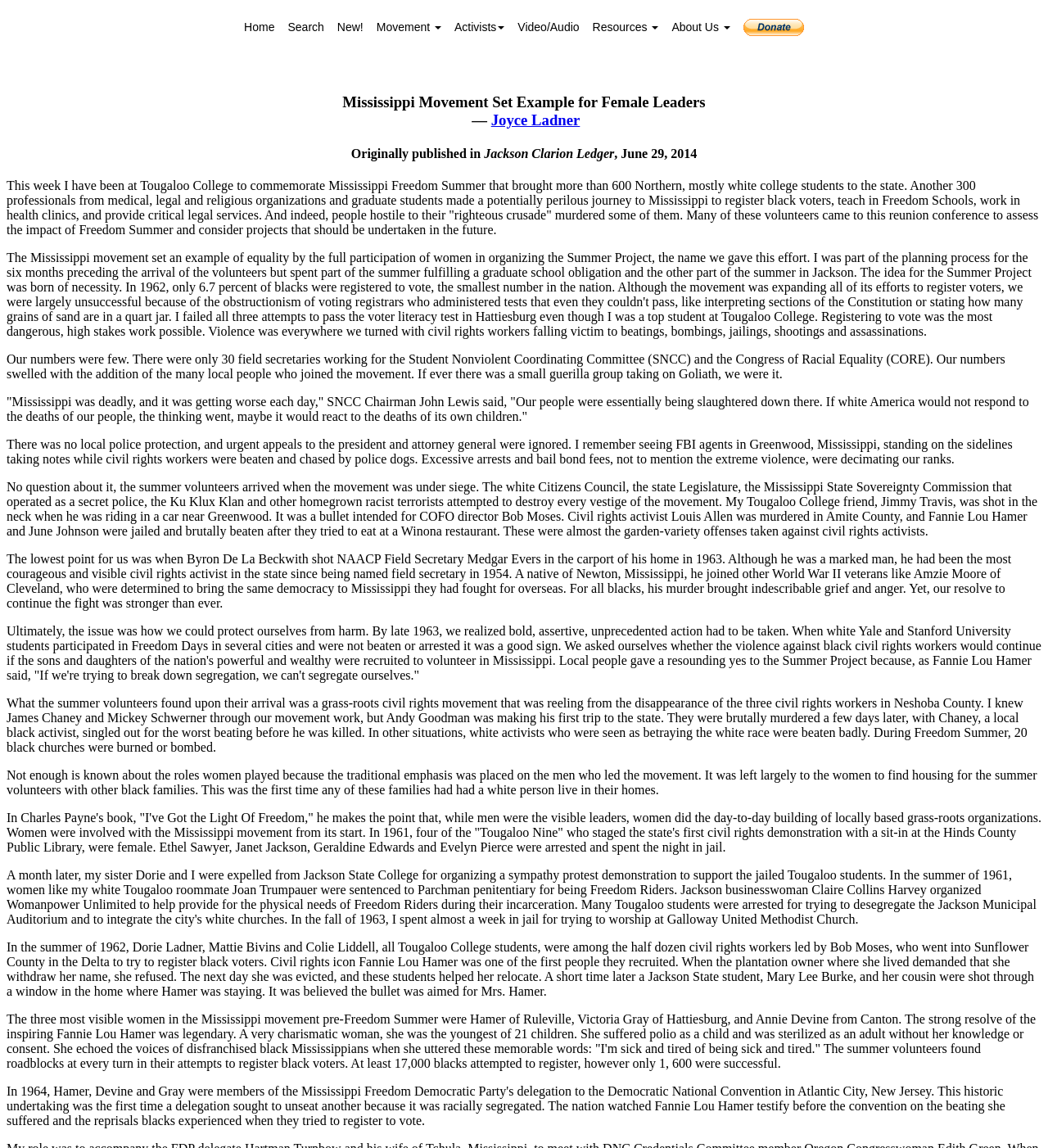What is the name of the person mentioned in the heading?
Provide a detailed answer to the question using information from the image.

The heading of the webpage mentions 'Mississippi Movement Set Example for Female Leaders — Joyce Ladner', so the name of the person mentioned in the heading is Joyce Ladner.